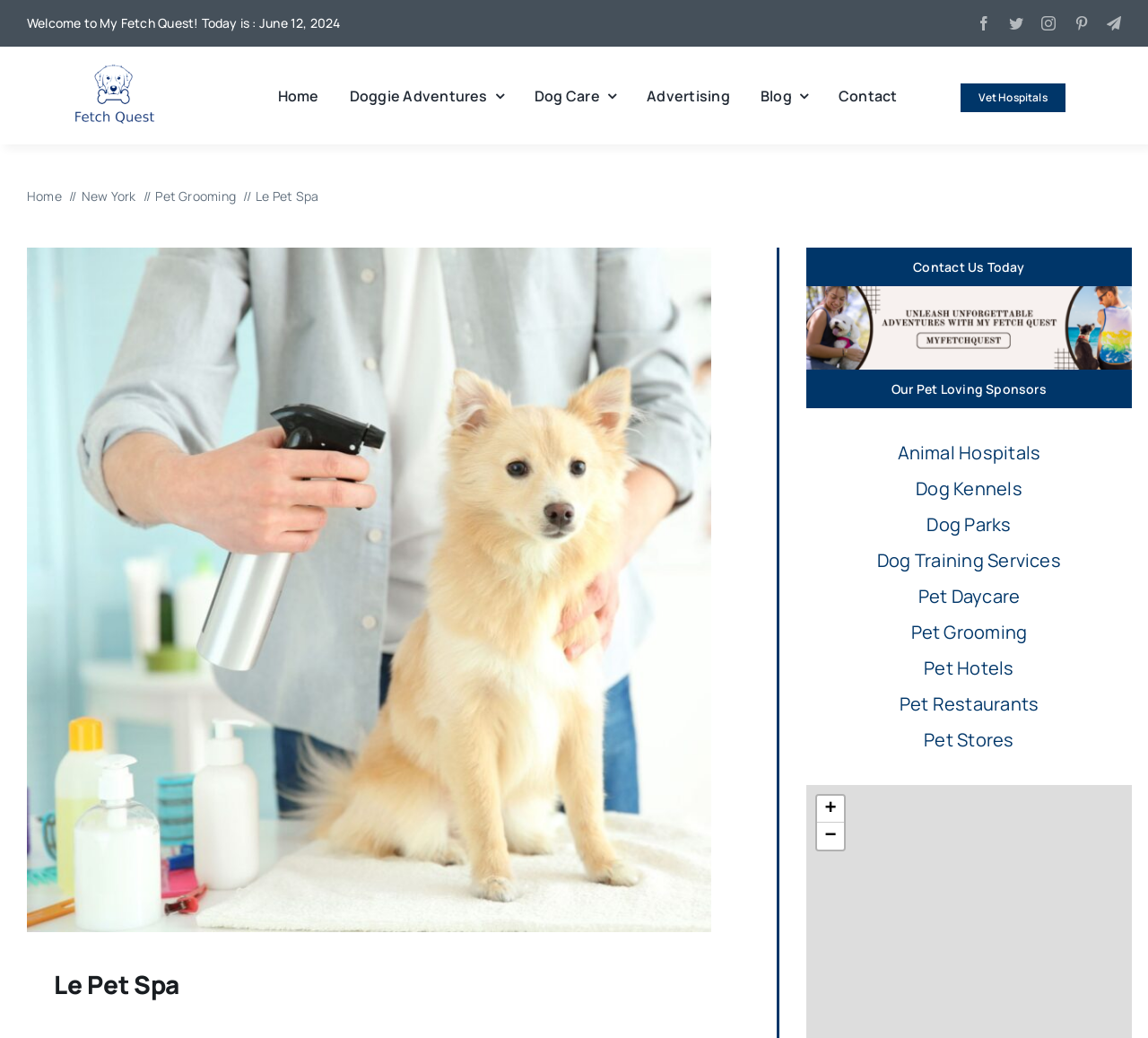Using floating point numbers between 0 and 1, provide the bounding box coordinates in the format (top-left x, top-left y, bottom-right x, bottom-right y). Locate the UI element described here: Dog Care

[0.466, 0.064, 0.537, 0.12]